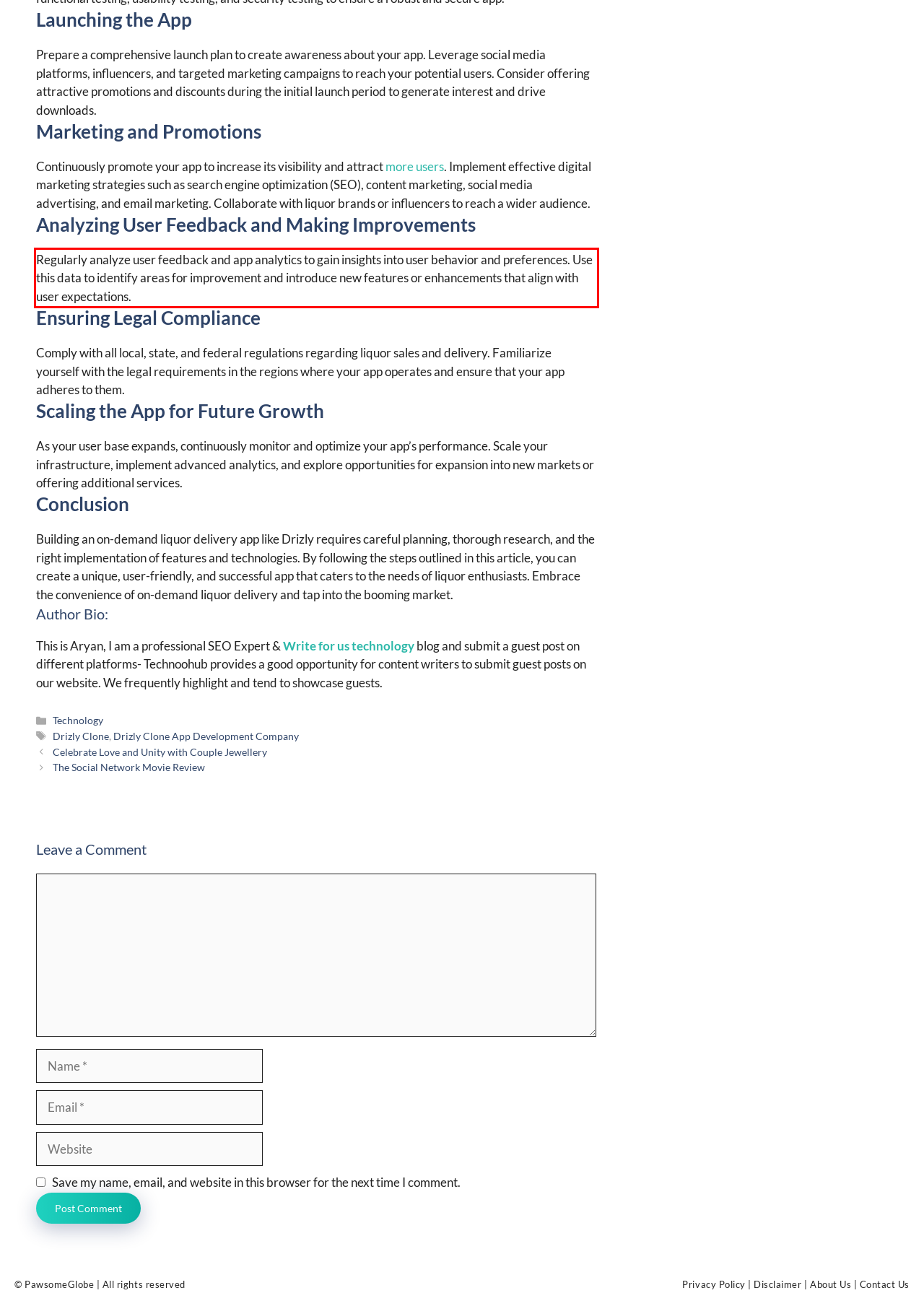You are looking at a screenshot of a webpage with a red rectangle bounding box. Use OCR to identify and extract the text content found inside this red bounding box.

Regularly analyze user feedback and app analytics to gain insights into user behavior and preferences. Use this data to identify areas for improvement and introduce new features or enhancements that align with user expectations.